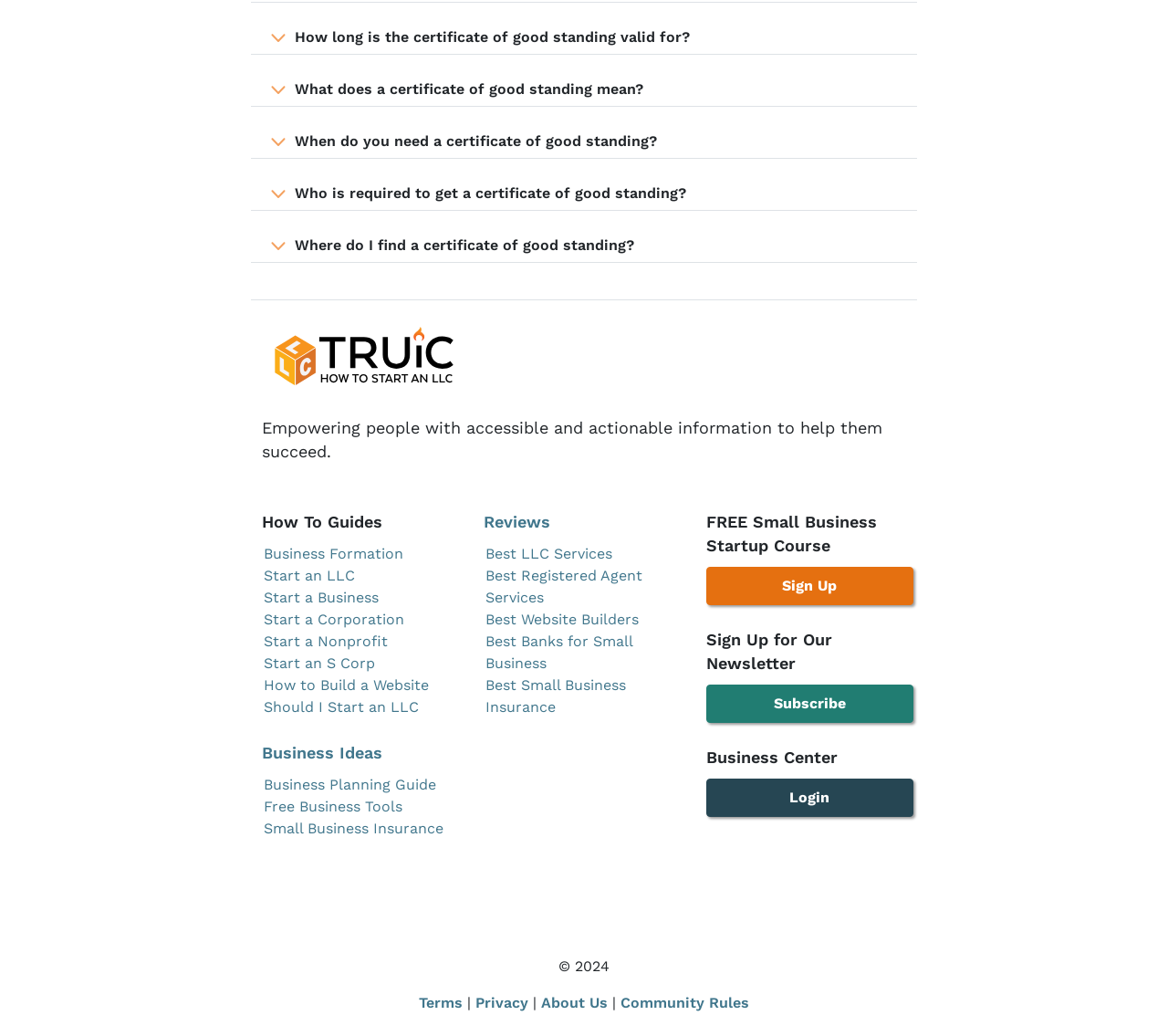What is the name of the organization behind this website?
Based on the image, answer the question with as much detail as possible.

Although the website provides various resources and guides for businesses, it does not explicitly mention the name of the organization behind it. The website's focus is on providing information and tools for businesses, rather than promoting a specific organization.